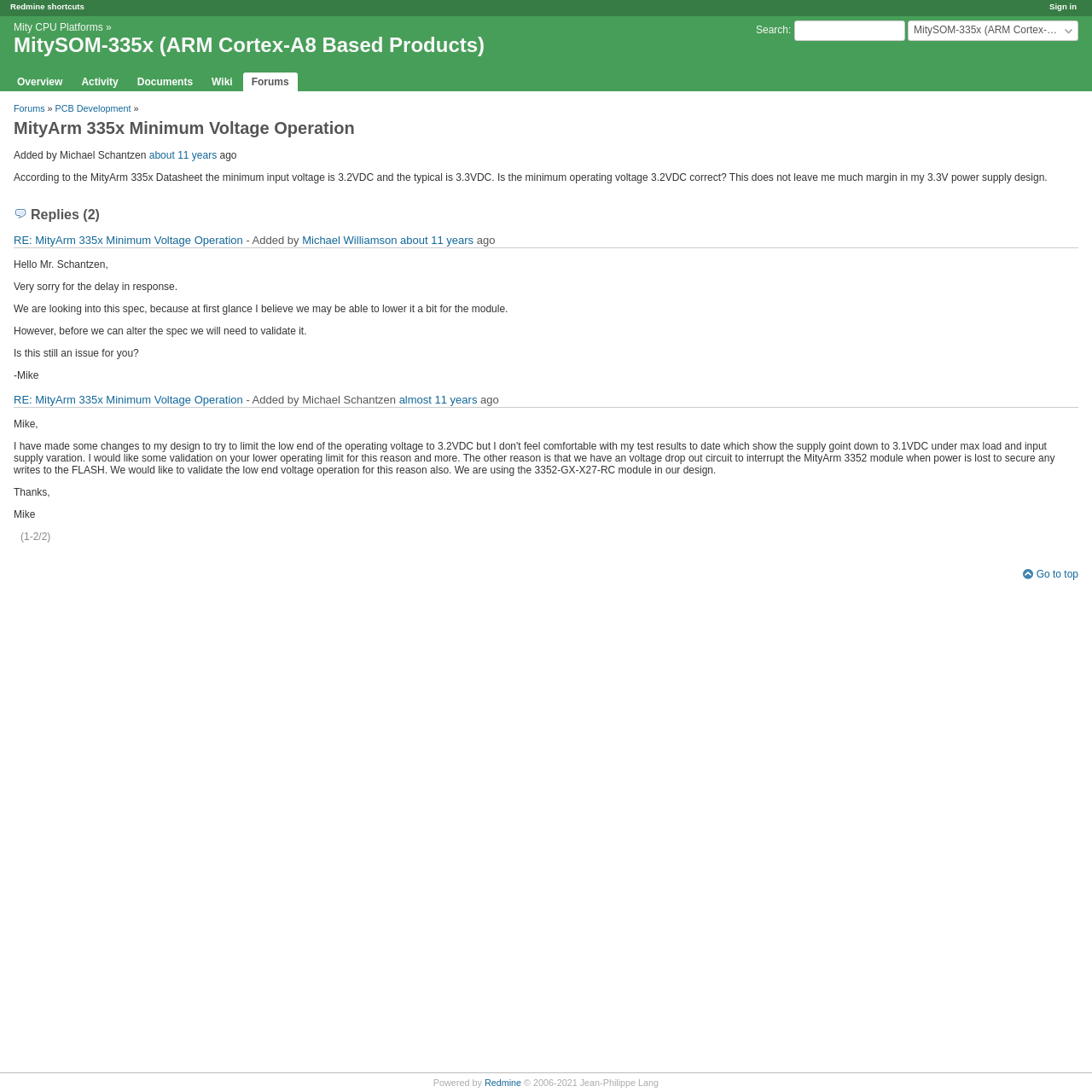Show the bounding box coordinates of the element that should be clicked to complete the task: "Go to top".

[0.012, 0.512, 0.988, 0.539]